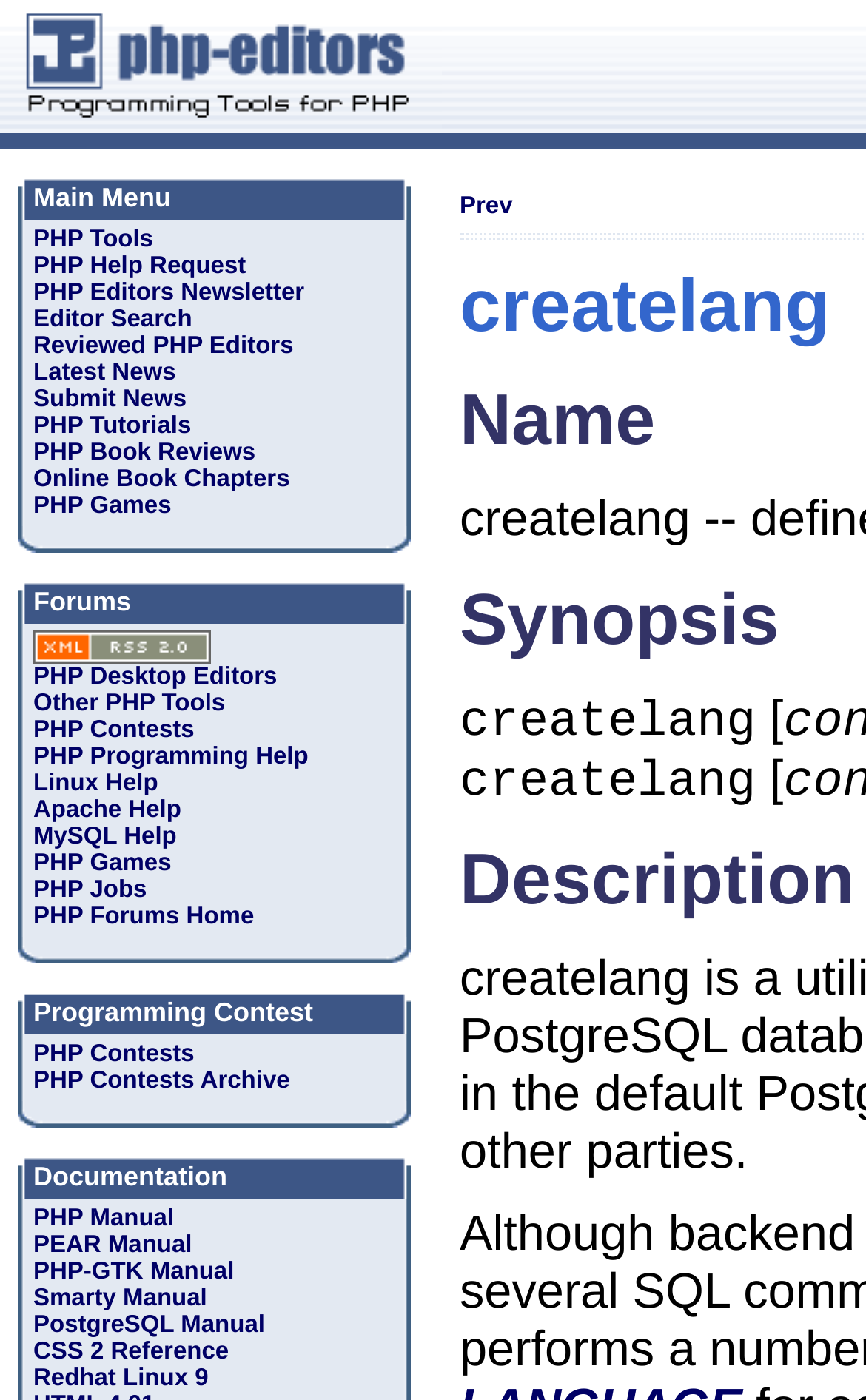How many tables are on this webpage?
Examine the screenshot and reply with a single word or phrase.

4